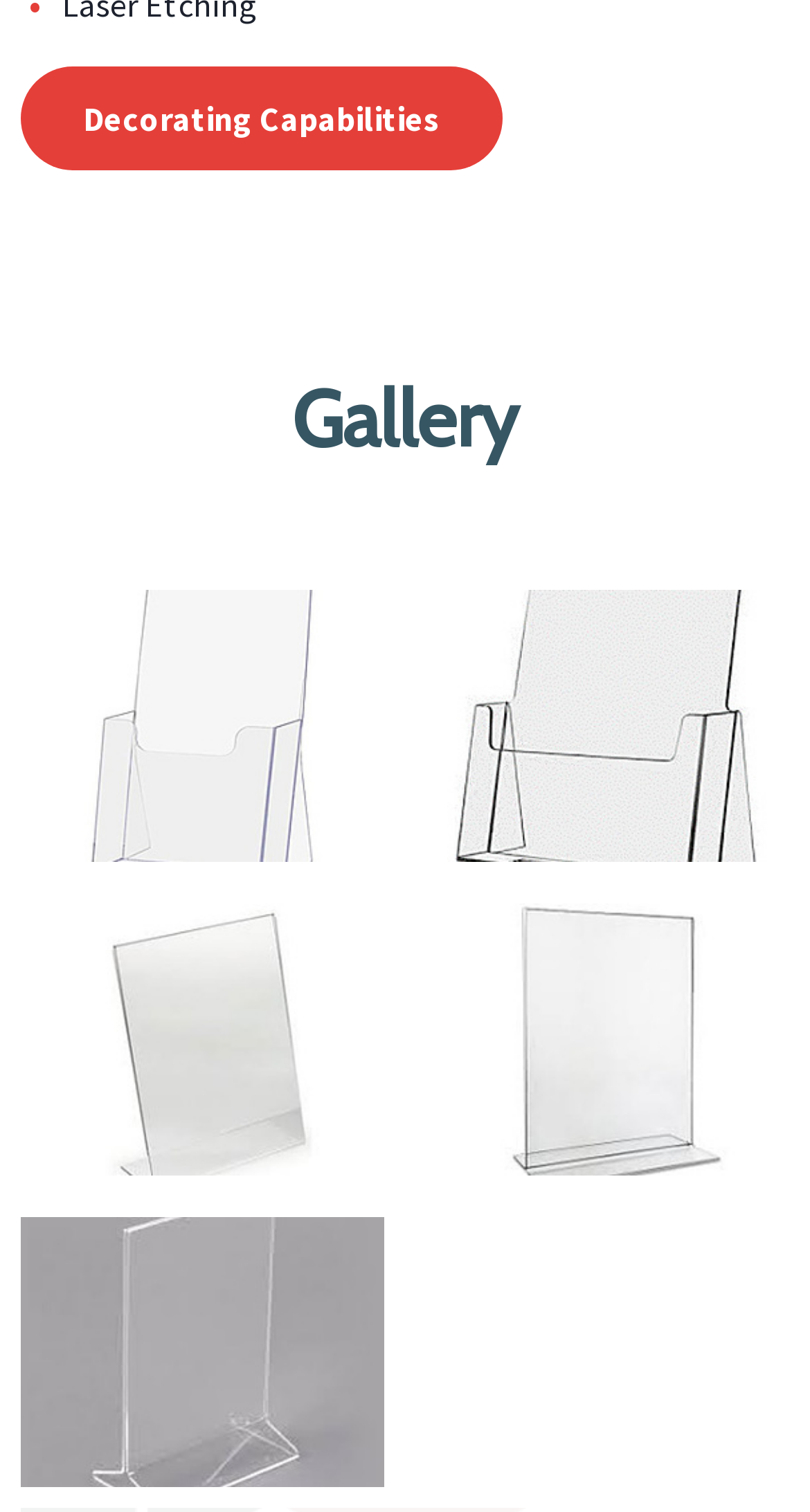What is the position of 'brochure-holder' relative to 'literature-holder'?
Please provide a detailed and thorough answer to the question.

By comparing the bounding box coordinates of 'brochure-holder' and 'literature-holder', I found that 'brochure-holder' has a smaller x1 value (0.026) than 'literature-holder' (0.526), indicating that 'brochure-holder' is positioned to the left of 'literature-holder'.